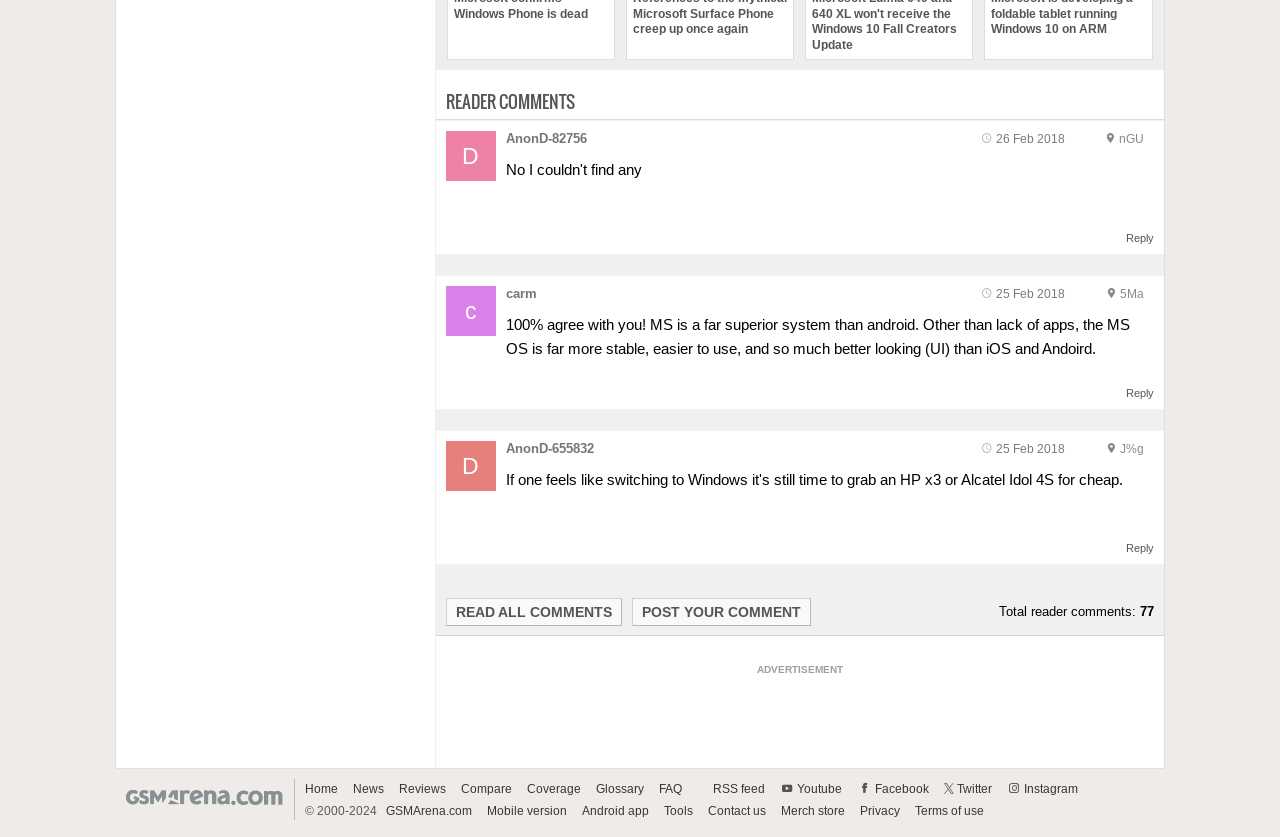What is the name of the website?
Please give a detailed answer to the question using the information shown in the image.

The name of the website is GSMArena.com, as indicated by the text 'GSMArena.com' at the bottom of the webpage.